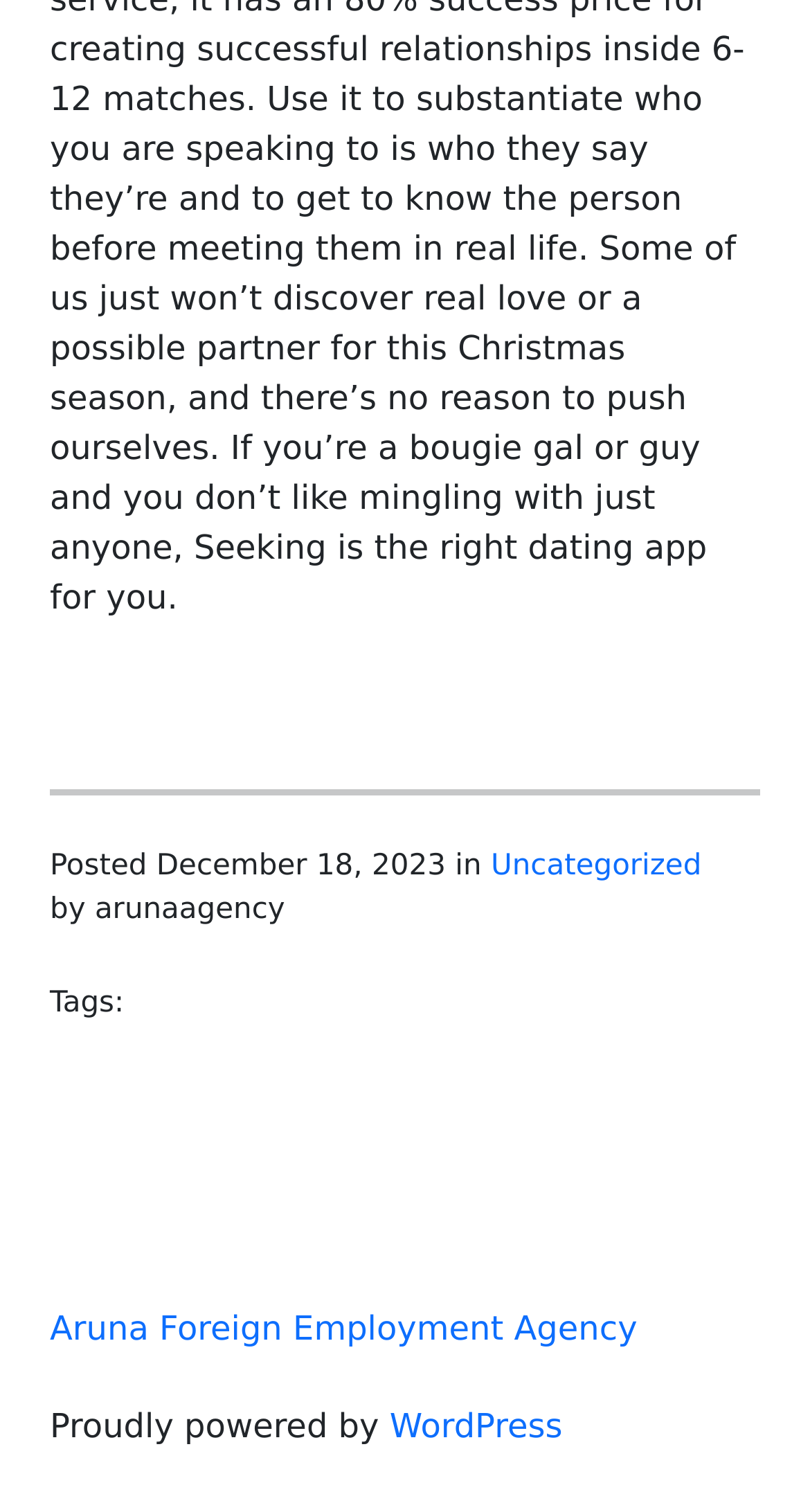Identify the coordinates of the bounding box for the element described below: "Aruna Foreign Employment Agency". Return the coordinates as four float numbers between 0 and 1: [left, top, right, bottom].

[0.062, 0.865, 0.787, 0.891]